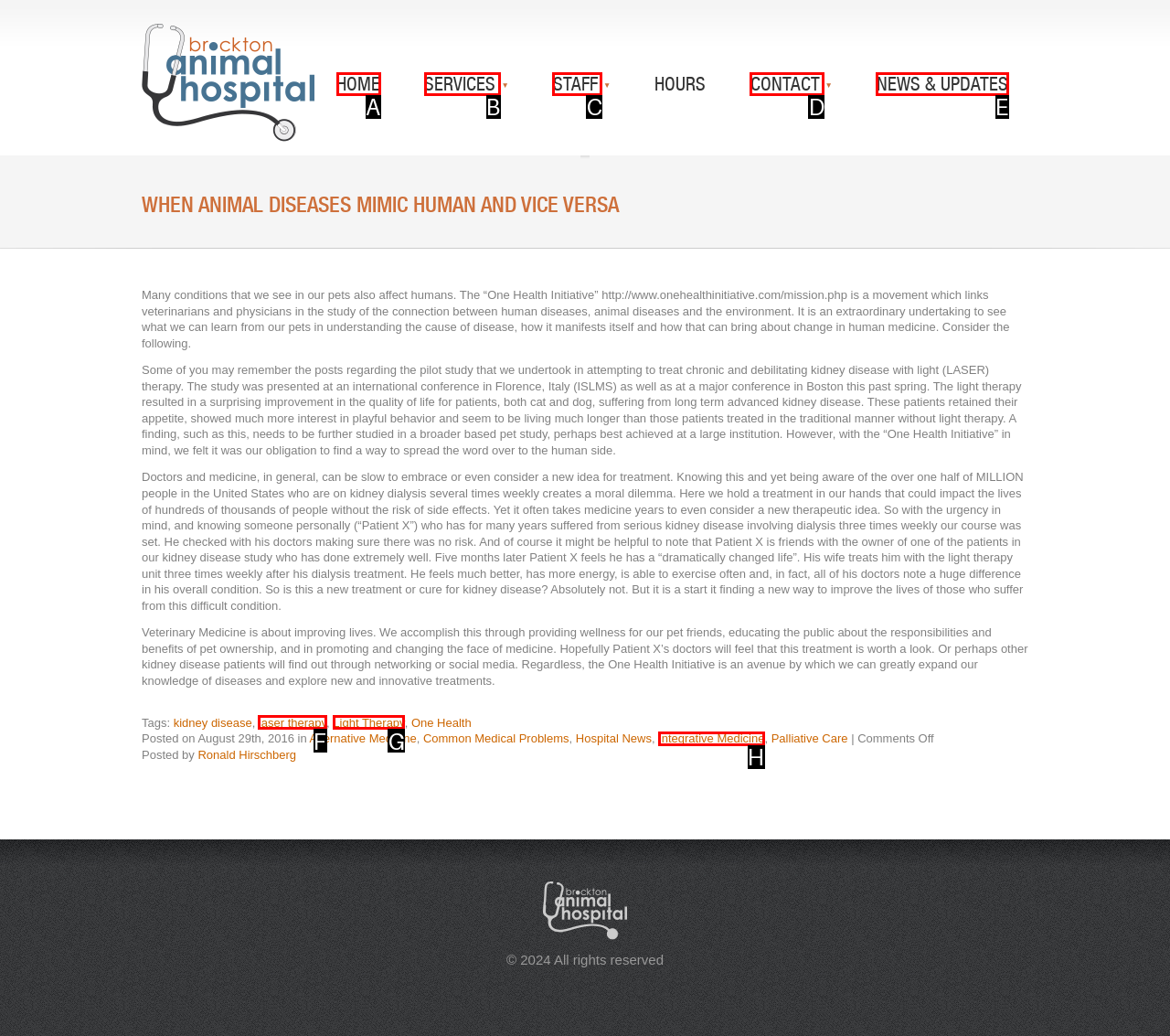Determine which element should be clicked for this task: Go to NEWS & UPDATES
Answer with the letter of the selected option.

E